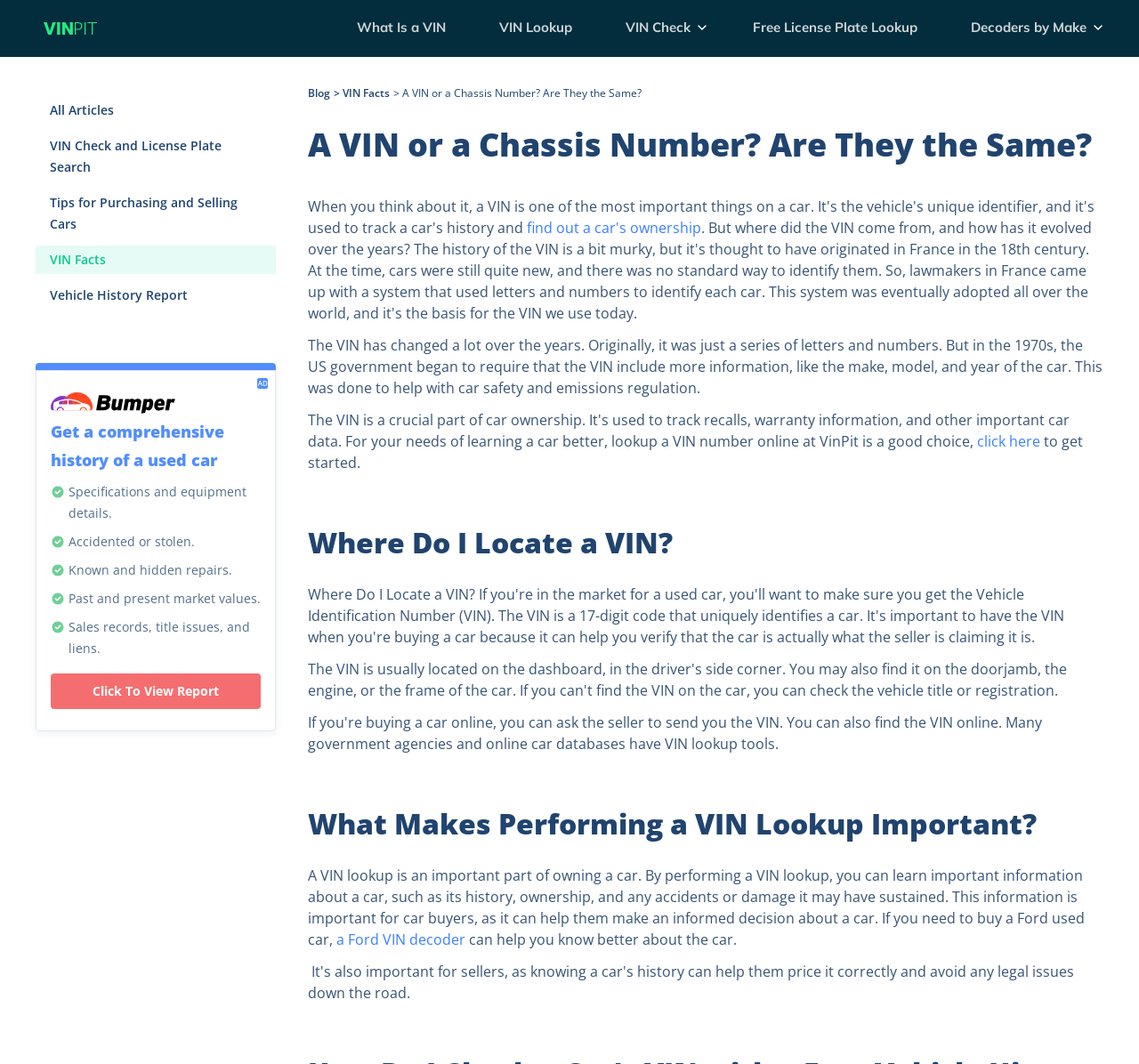Determine the bounding box coordinates of the target area to click to execute the following instruction: "Click on the 'Free License Plate Lookup' link."

[0.661, 0.01, 0.805, 0.044]